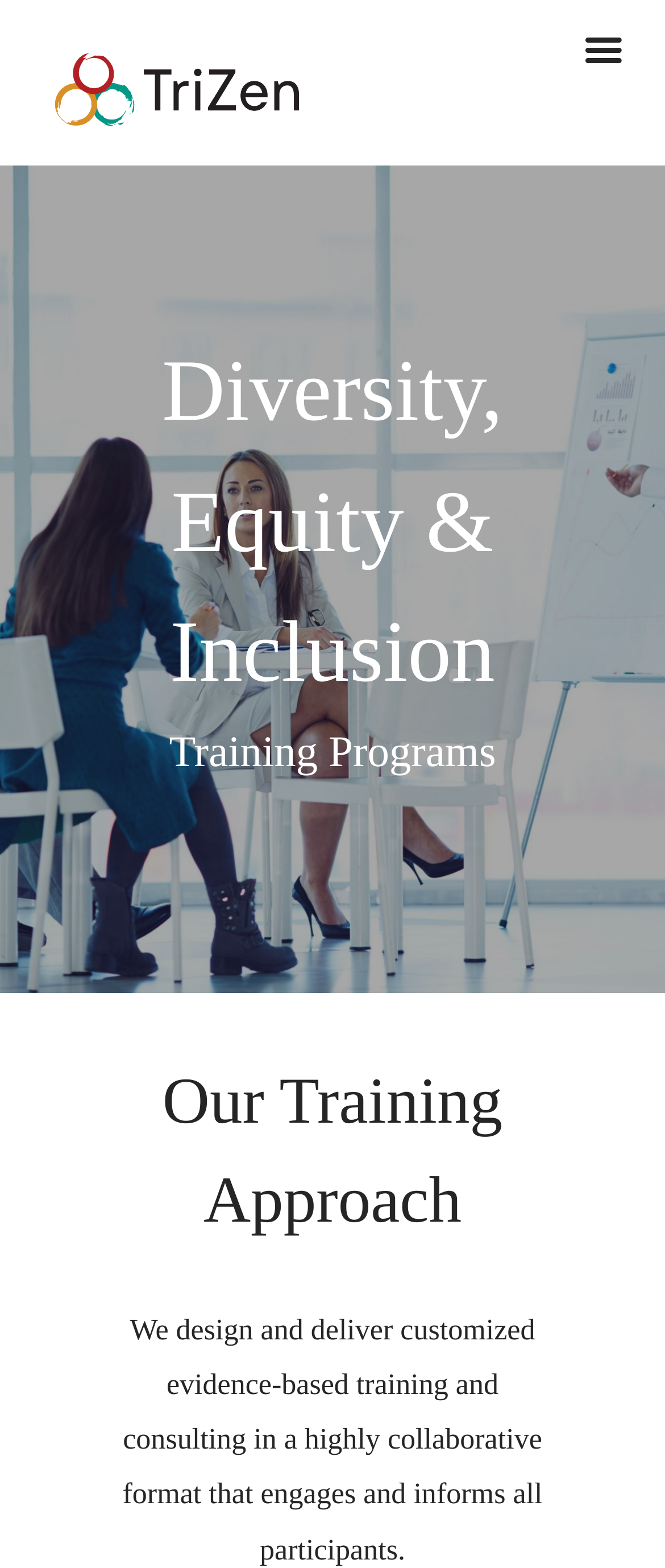Provide your answer in one word or a succinct phrase for the question: 
Is there a search function on this webpage?

Yes